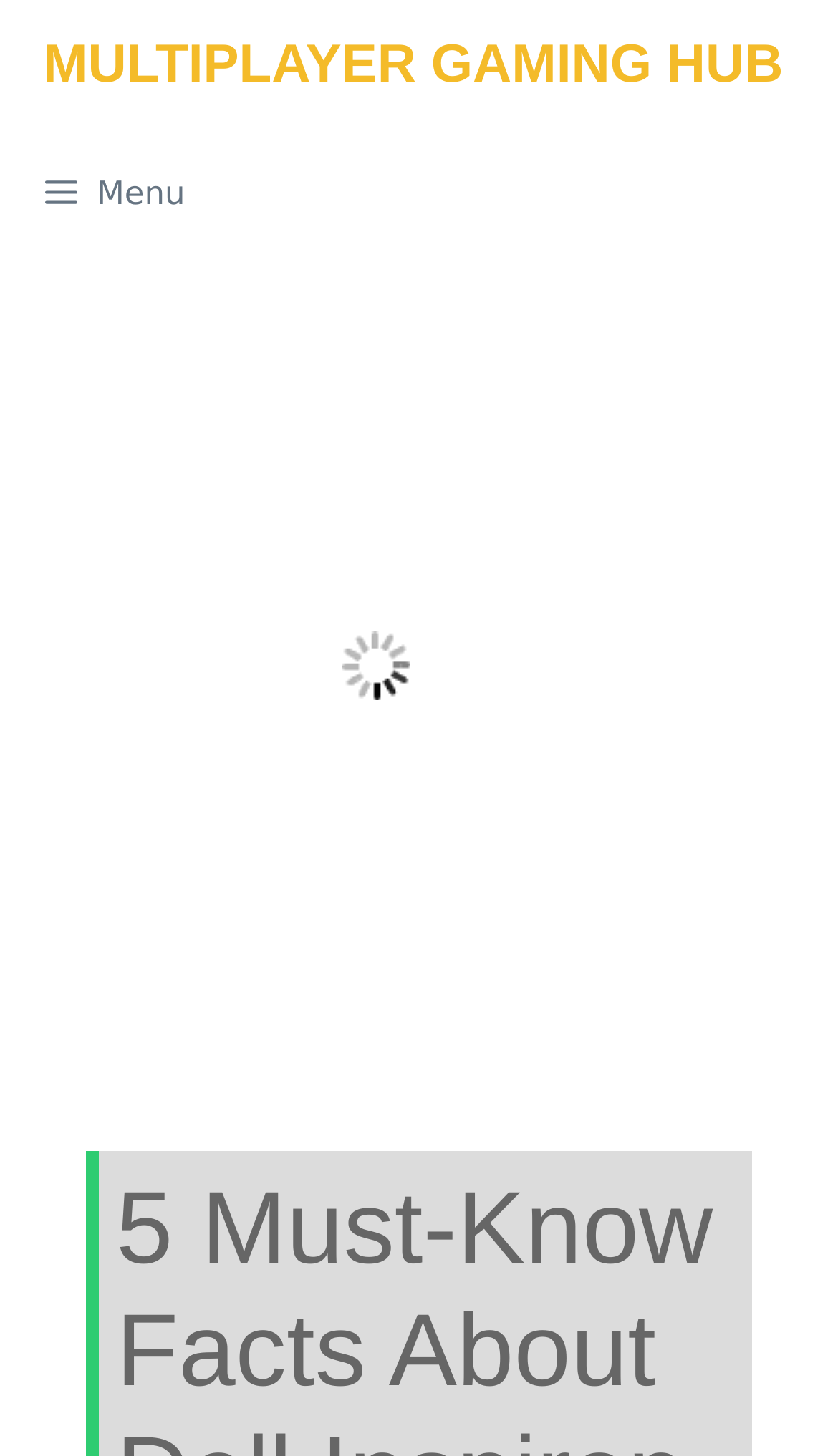Can you extract the primary headline text from the webpage?

5 Must-Know Facts About Dell Inspiron All-in-One Desktops